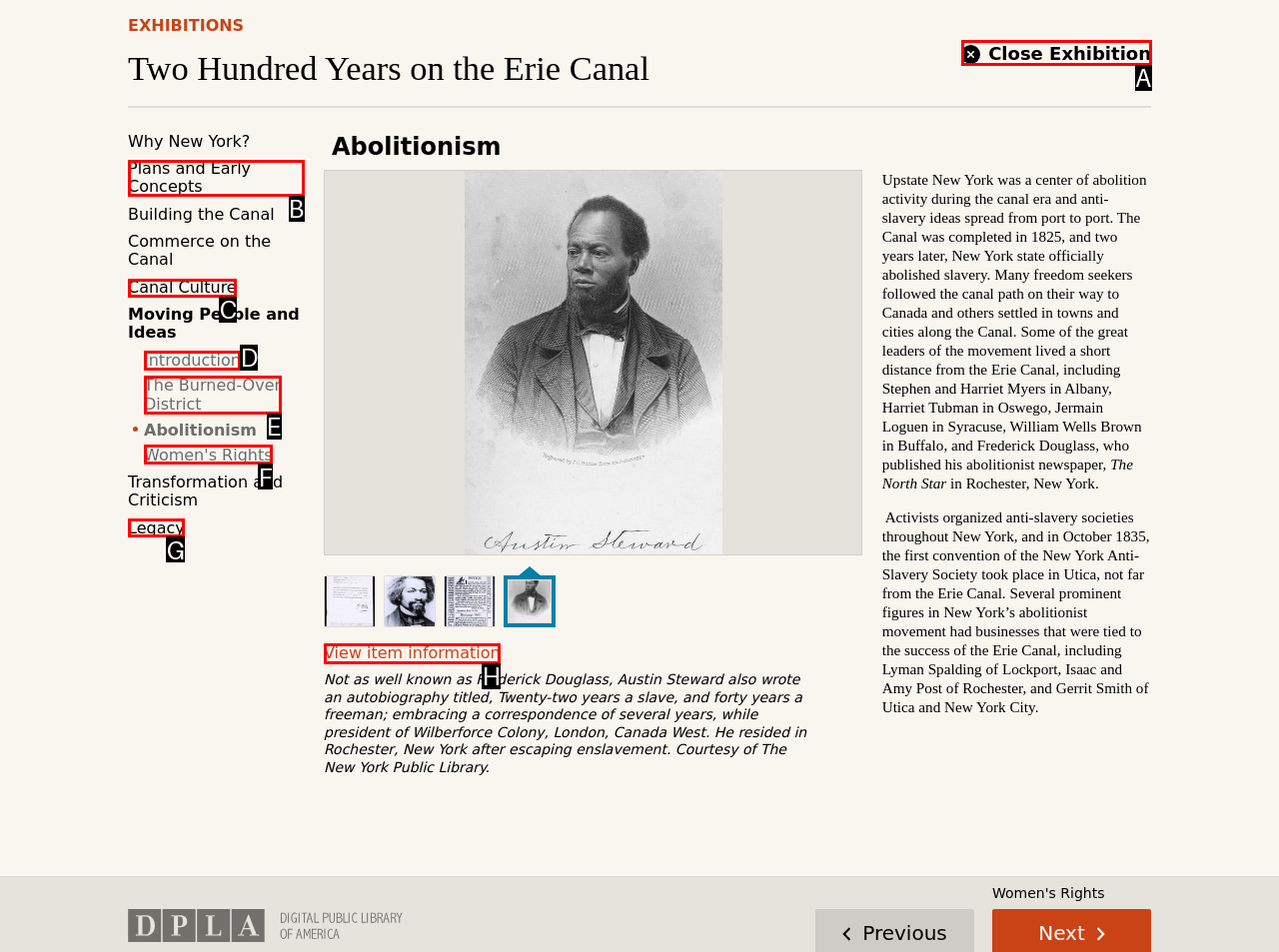Given the description: Plans and Early Concepts, identify the matching option. Answer with the corresponding letter.

B